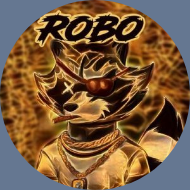Use a single word or phrase to answer the question: 
What is the dominant color of the background?

Golden